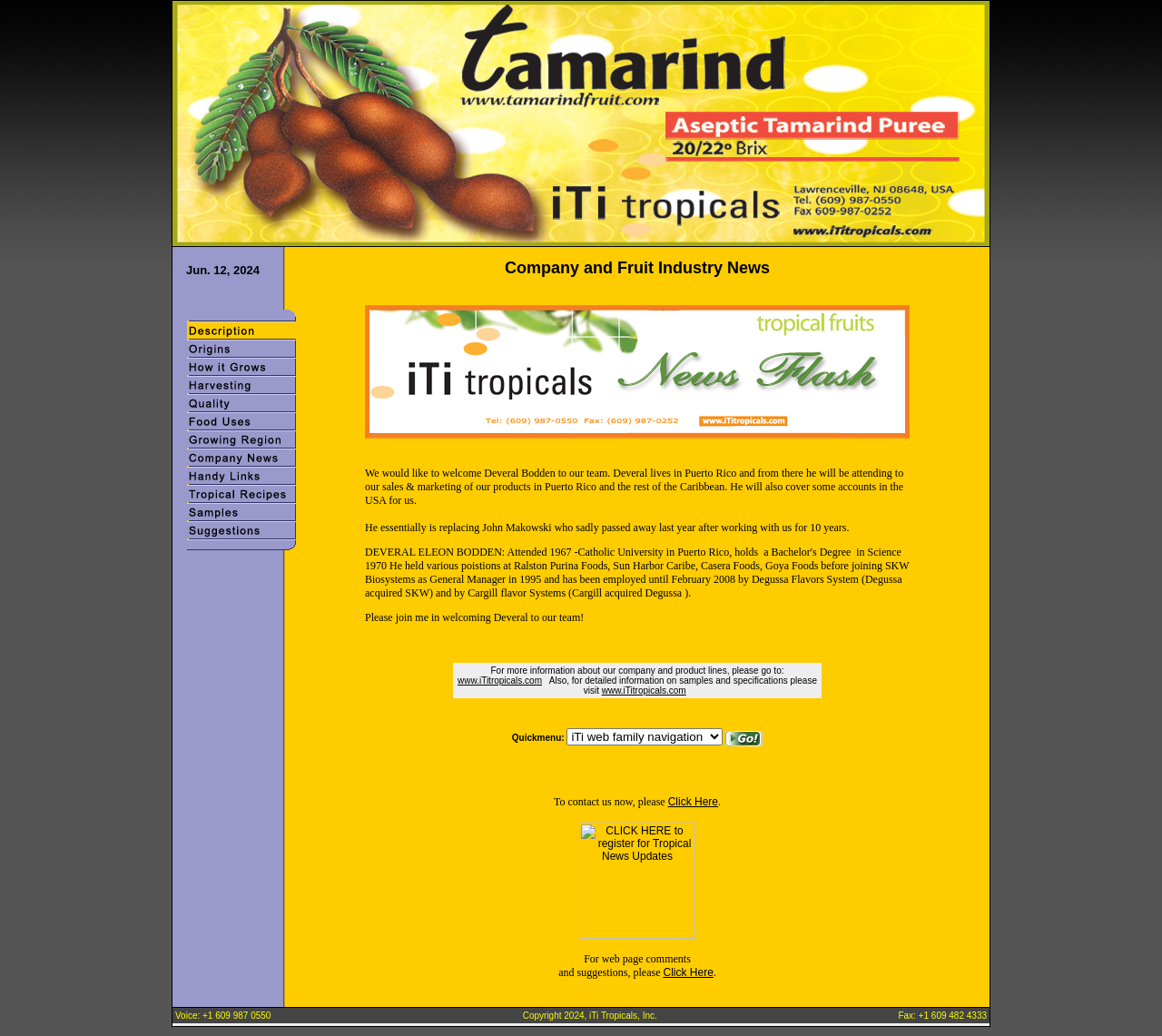Look at the image and give a detailed response to the following question: What is Deveral Bodden's new role?

According to the webpage, Deveral Bodden has joined the iTi Tropicals team and will be attending to sales & marketing of their products in Puerto Rico and the rest of the Caribbean.